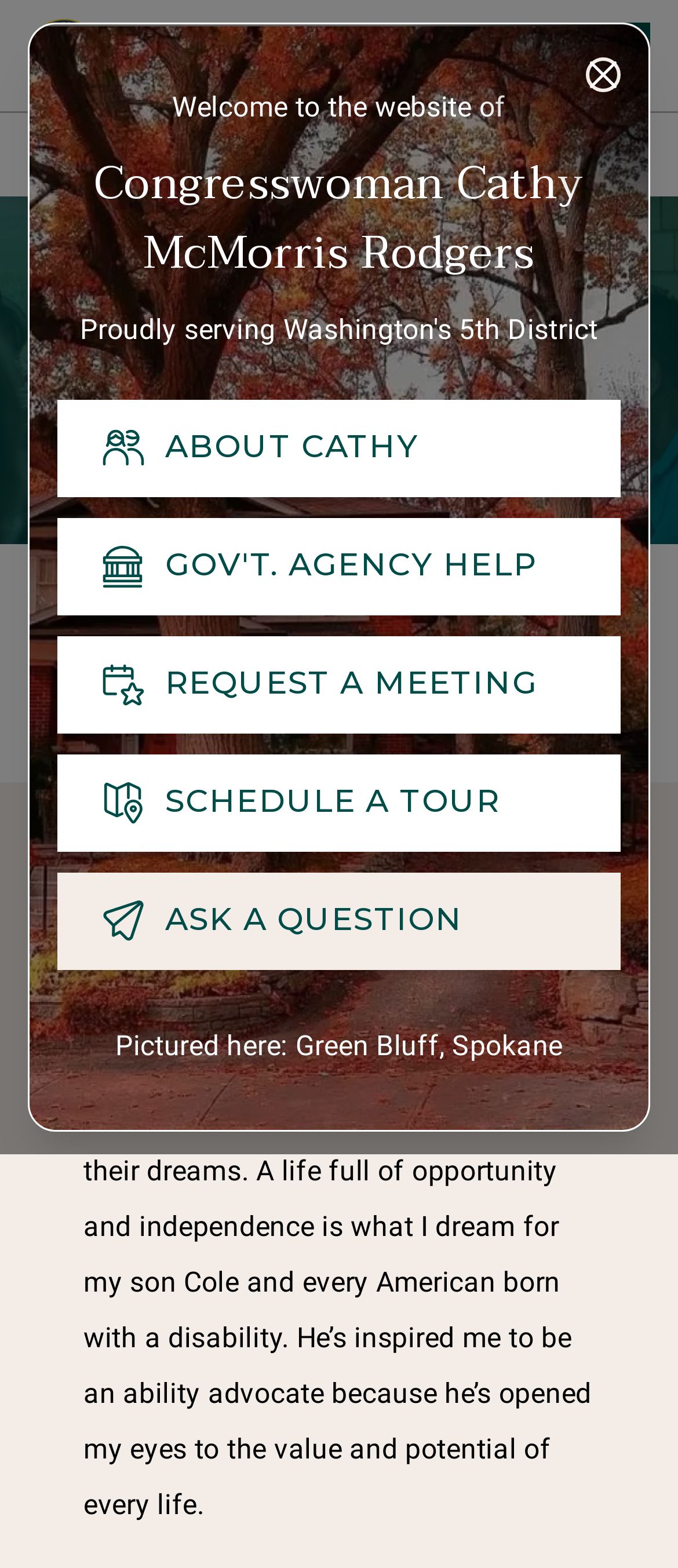Can you find and provide the main heading text of this webpage?

Welcome to the website of